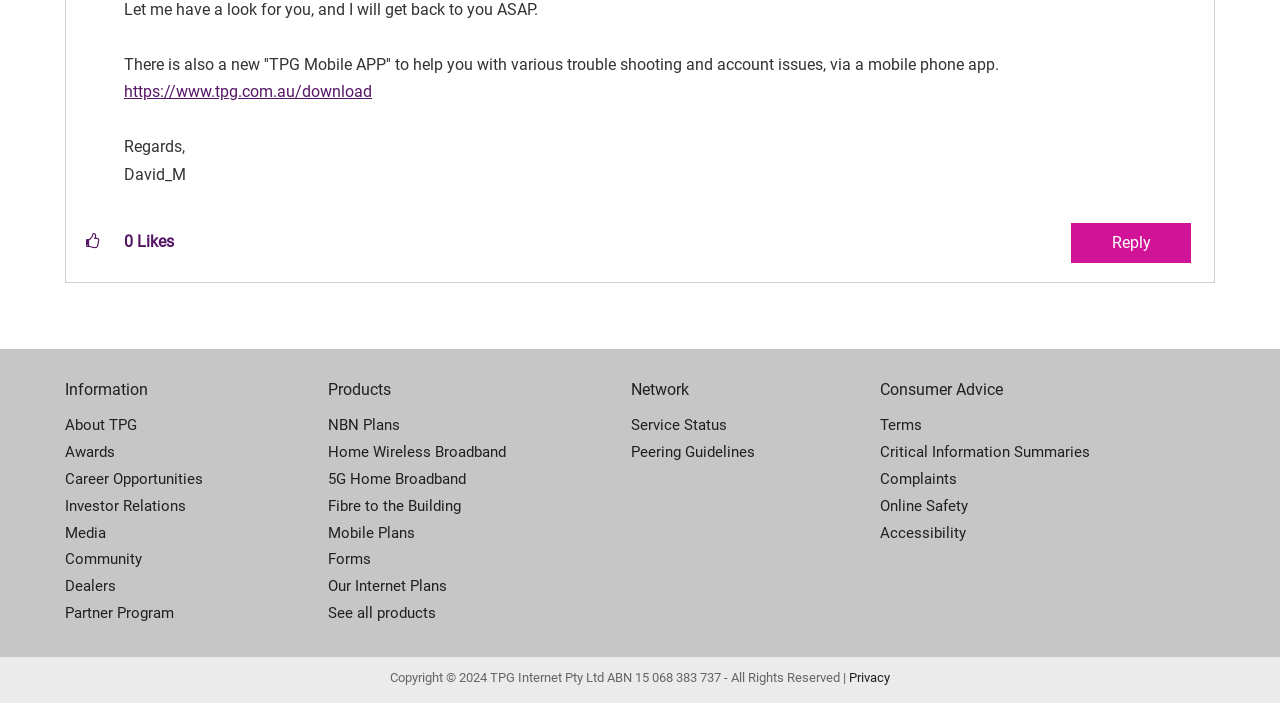Please identify the bounding box coordinates of the region to click in order to complete the task: "Click here to give kudos to this post.". The coordinates must be four float numbers between 0 and 1, specified as [left, top, right, bottom].

[0.058, 0.317, 0.088, 0.37]